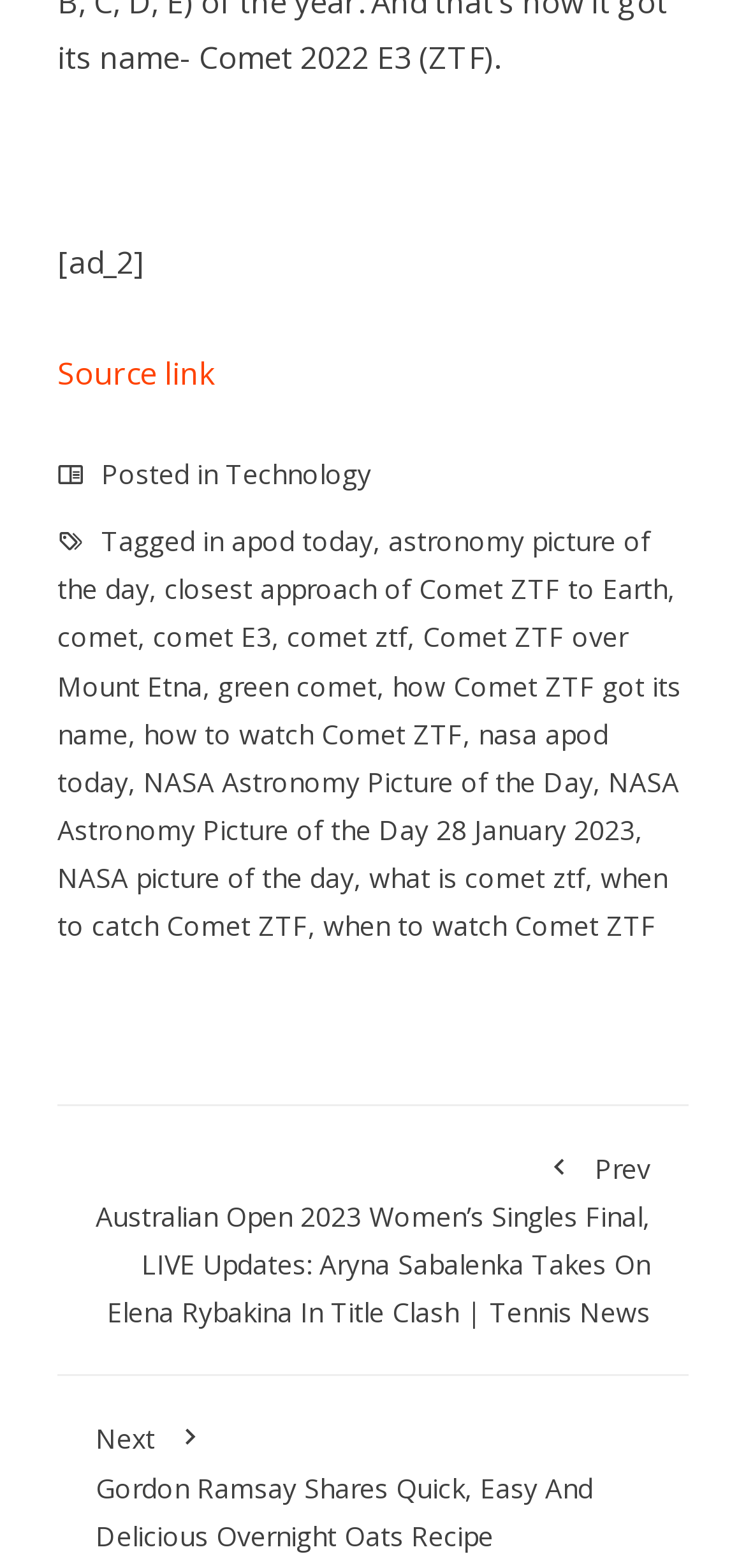Review the image closely and give a comprehensive answer to the question: What is the topic of the link 'apod today'?

I determined the topic of the link 'apod today' by examining the surrounding links, which mention 'astronomy picture of the day', indicating that 'apod today' is related to the same topic.